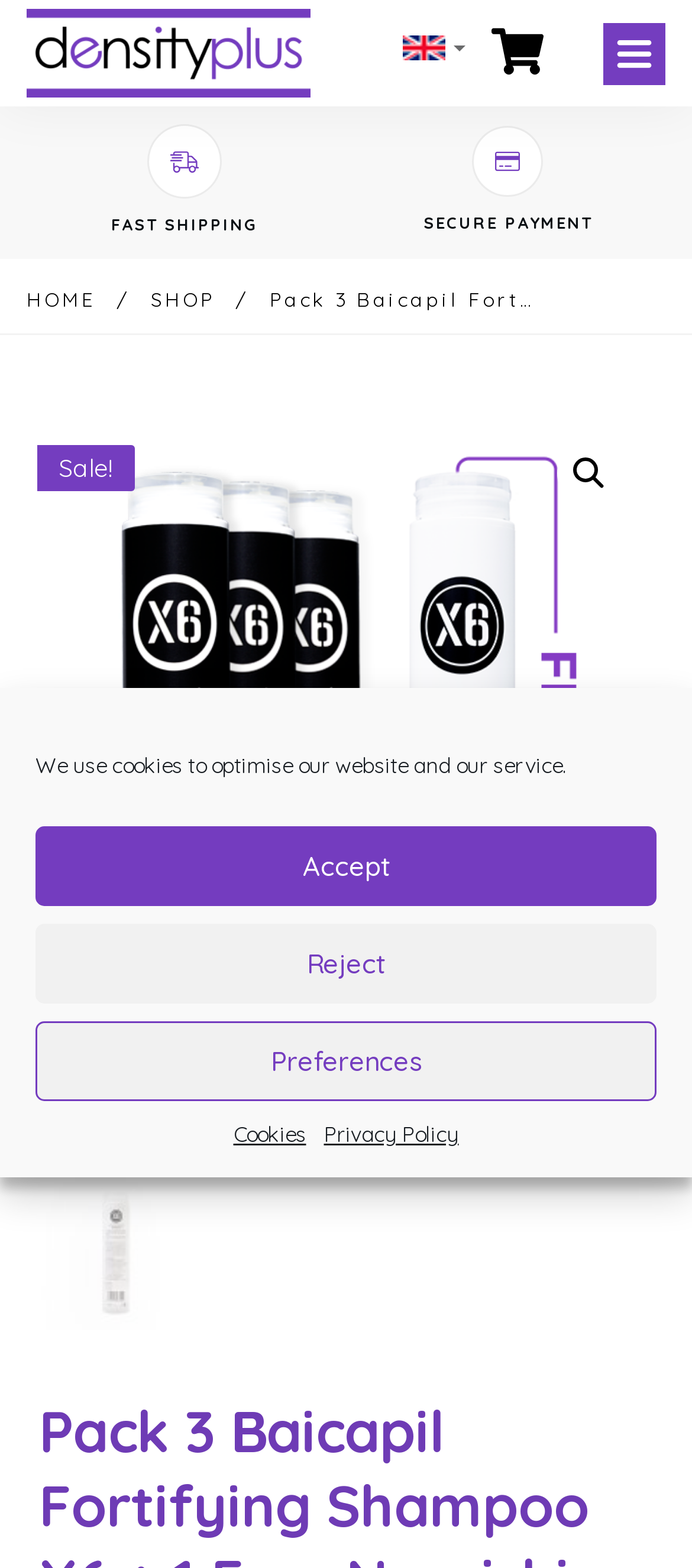Determine the bounding box coordinates of the clickable element necessary to fulfill the instruction: "Click the SHOP link". Provide the coordinates as four float numbers within the 0 to 1 range, i.e., [left, top, right, bottom].

[0.218, 0.182, 0.31, 0.202]